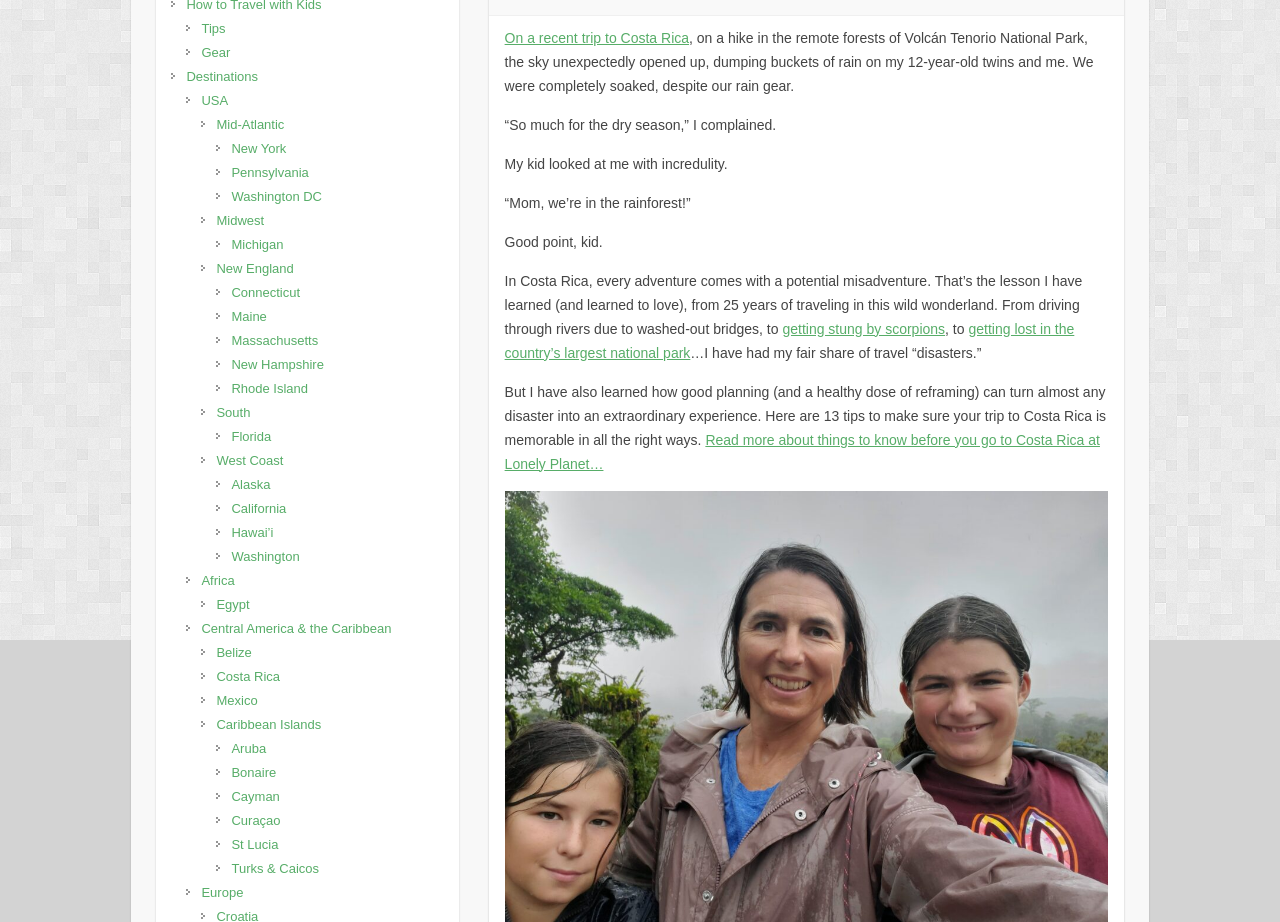Using the provided description: "Mid-Atlantic", find the bounding box coordinates of the corresponding UI element. The output should be four float numbers between 0 and 1, in the format [left, top, right, bottom].

[0.169, 0.127, 0.222, 0.143]